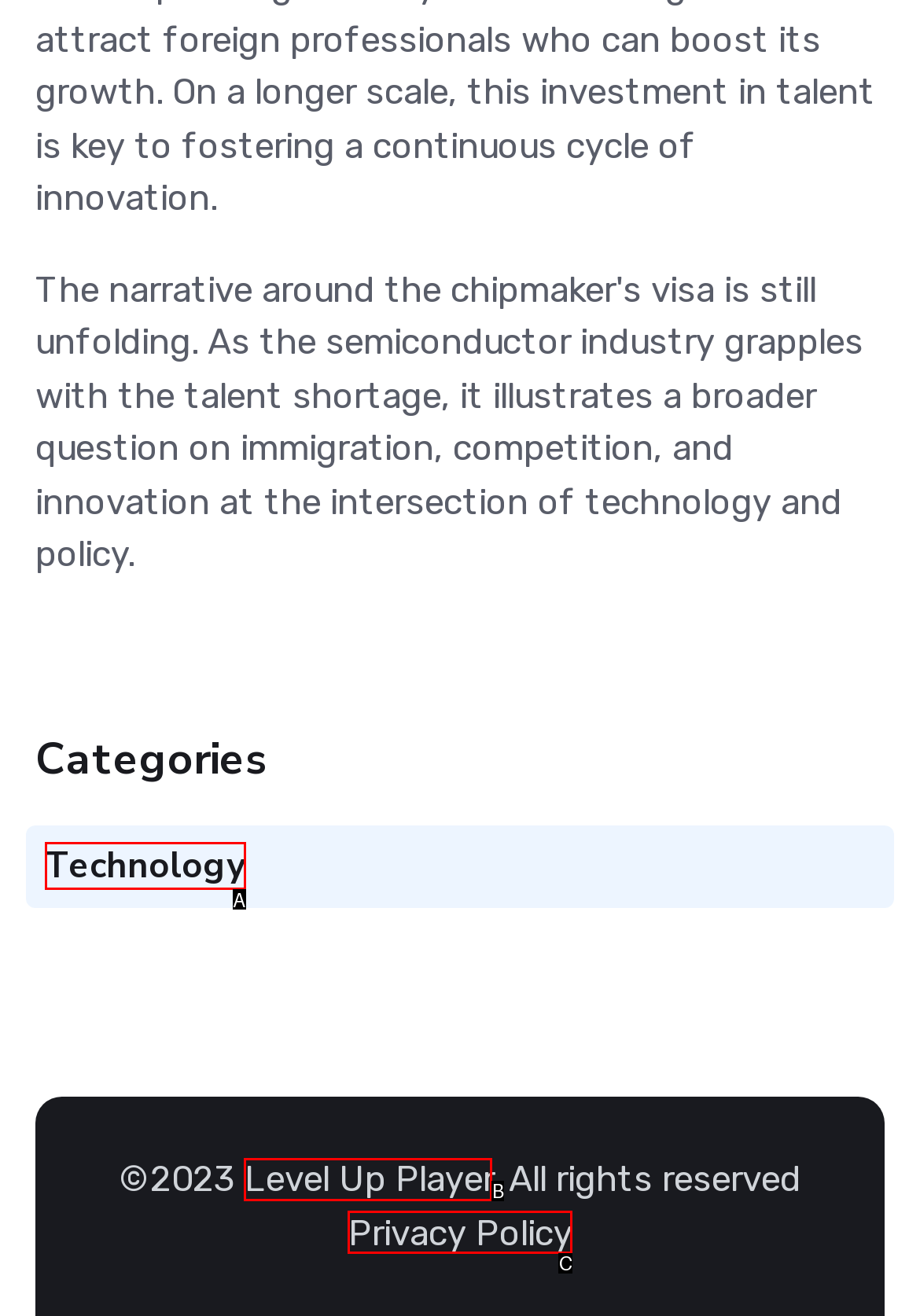Choose the option that matches the following description: Privacy Policy
Answer with the letter of the correct option.

C